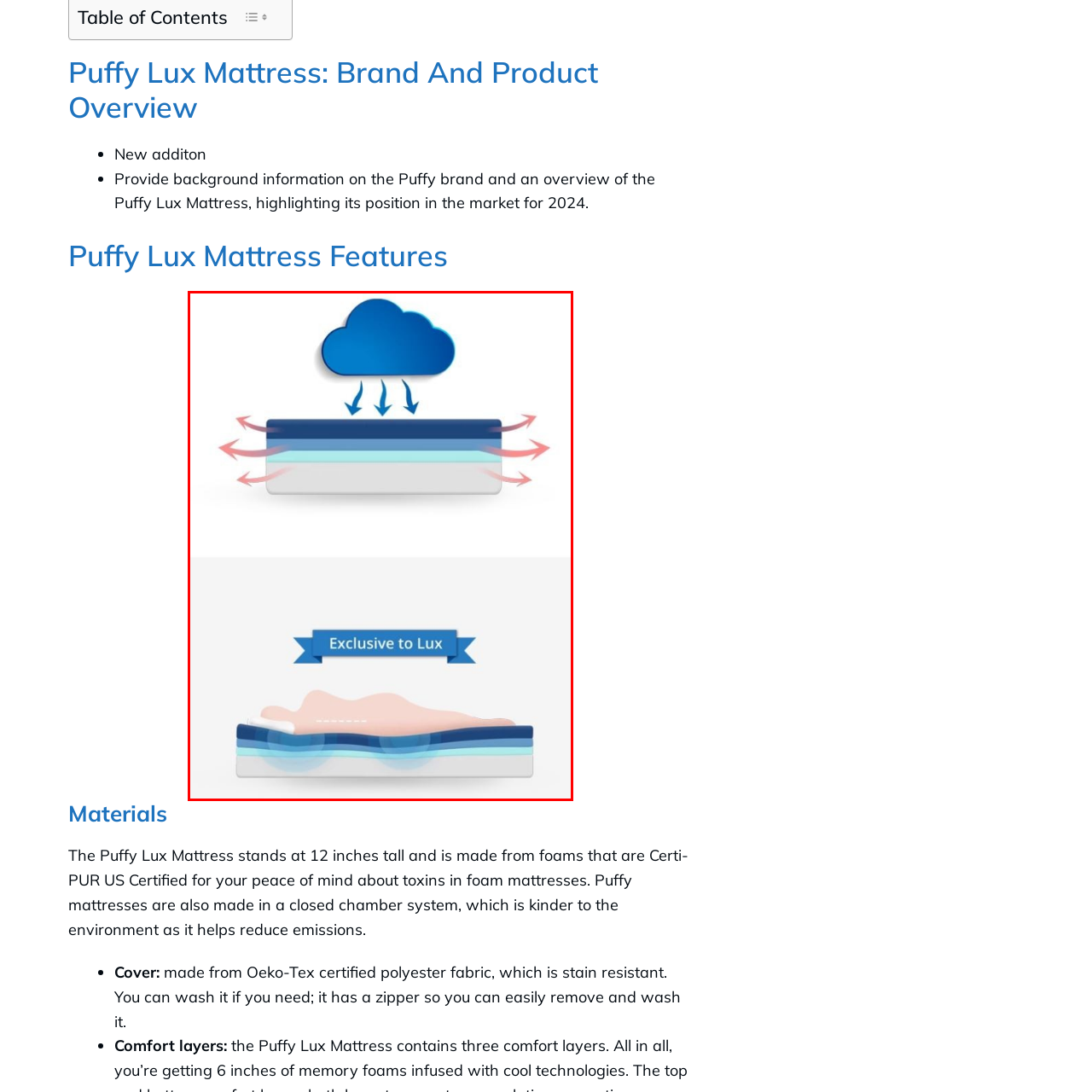Give a detailed description of the image area outlined by the red box.

The image illustrates the innovative design features of the Puffy Lux Mattress, highlighting its unique cross-section. The upper section showcases a cloud graphic, symbolizing cool airflow and breathability, essential for a comfortable sleep environment. This is accentuated by arrows indicating airflow dynamics, ensuring that the mattress remains fresh and well-ventilated. Below, a vibrant banner labeled "Exclusive to Lux" indicates the proprietary materials and technology that set this mattress apart in the market. The illustration emphasizes the layered construction, which combines various foam types for optimal support and comfort. This visual representation is aimed at providing consumers with a clear understanding of the Puffy Lux Mattress's advanced features and benefits, specifically designed to enhance sleep quality.